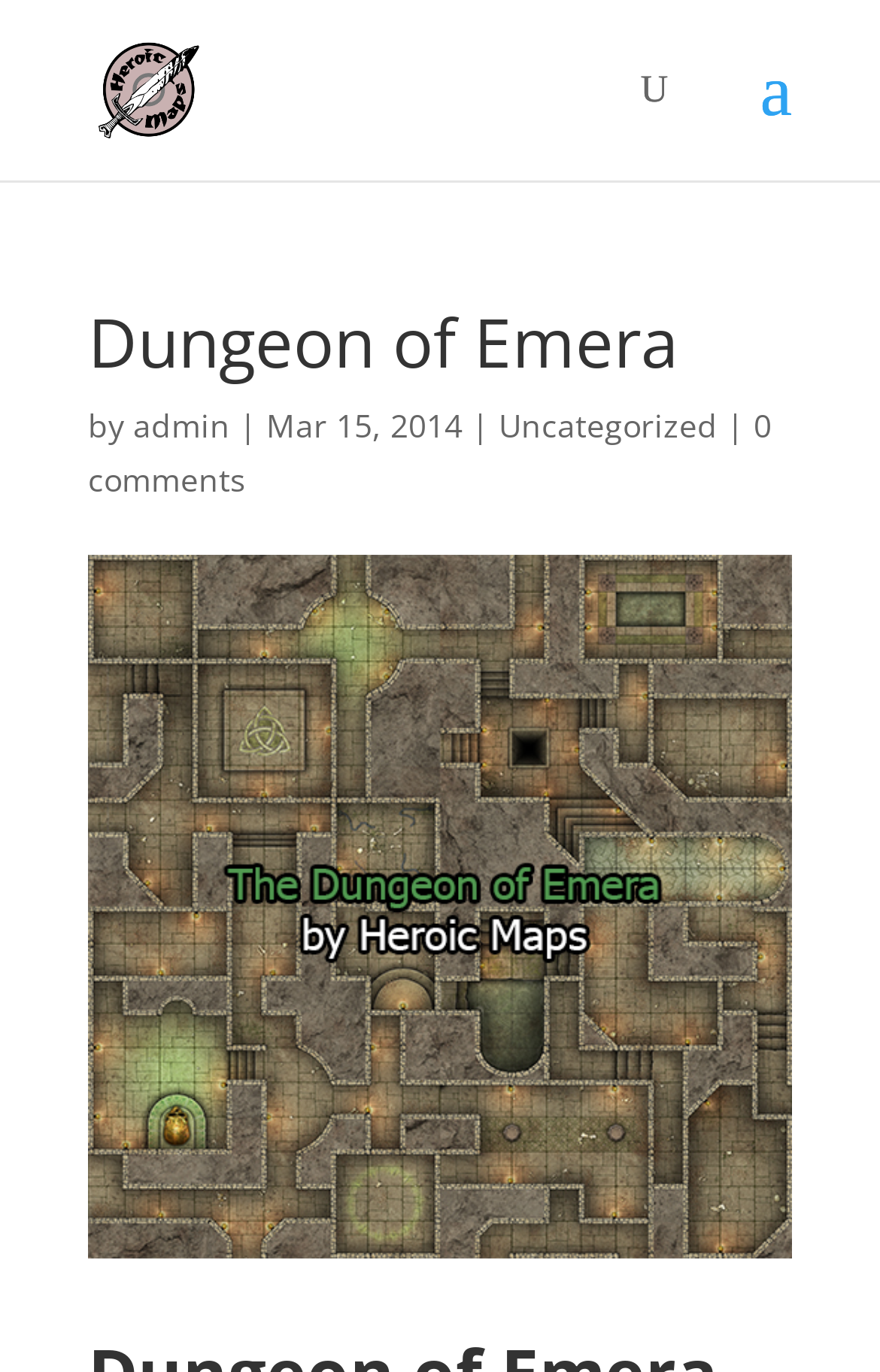Illustrate the webpage thoroughly, mentioning all important details.

The webpage is about "Dungeon of Emera" from Heroic Maps. At the top left, there is a link to "Heroic Maps" accompanied by an image with the same name. Below this, there is a search bar that spans across most of the top section of the page. 

The main content starts with a heading that reads "Dungeon of Emera", which is positioned at the top center of the page. Below the heading, there is a line of text that includes the phrase "by admin" followed by a vertical bar and a date "Mar 15, 2014". 

To the right of the date, there is a link to "Uncategorized". At the bottom right of this section, there is a link that reads "0 comments".